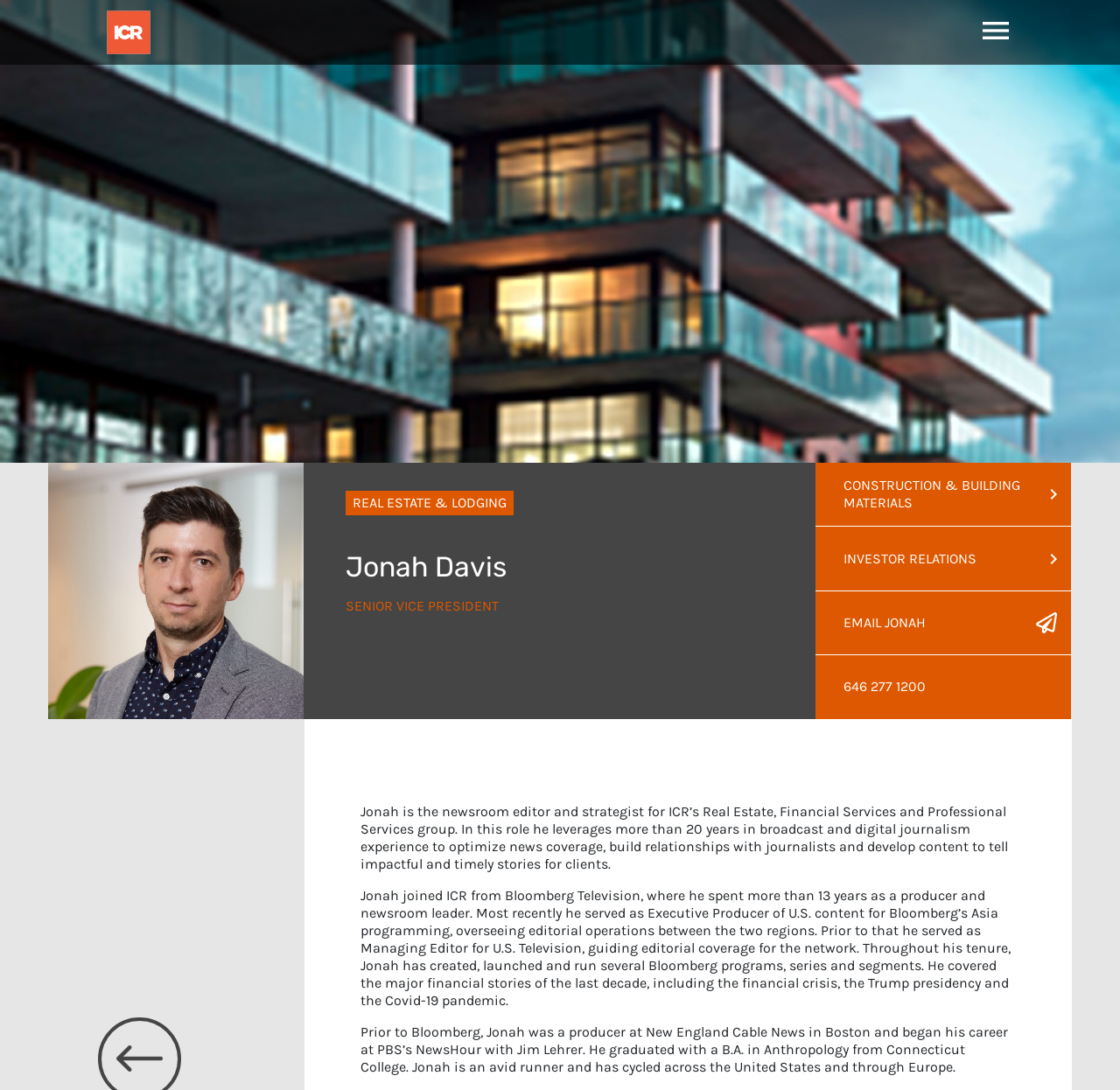What is Jonah's role at ICR?
Provide a detailed answer to the question, using the image to inform your response.

I determined the answer by looking at the StaticText element with the text 'SENIOR VICE PRESIDENT' which is located below the heading 'Jonah Davis', indicating that it is his title or role.